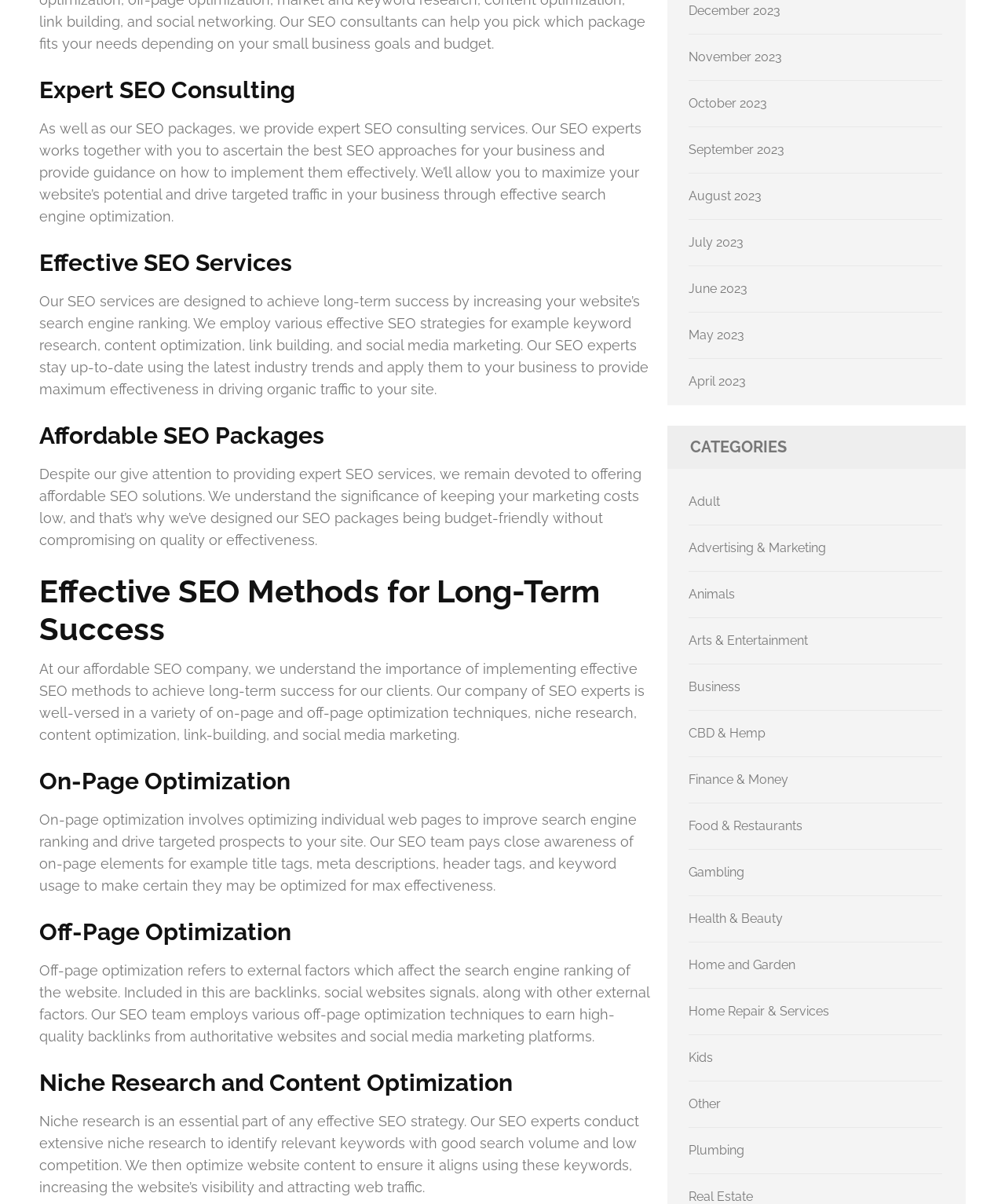Calculate the bounding box coordinates for the UI element based on the following description: "May 2023". Ensure the coordinates are four float numbers between 0 and 1, i.e., [left, top, right, bottom].

[0.685, 0.272, 0.741, 0.285]